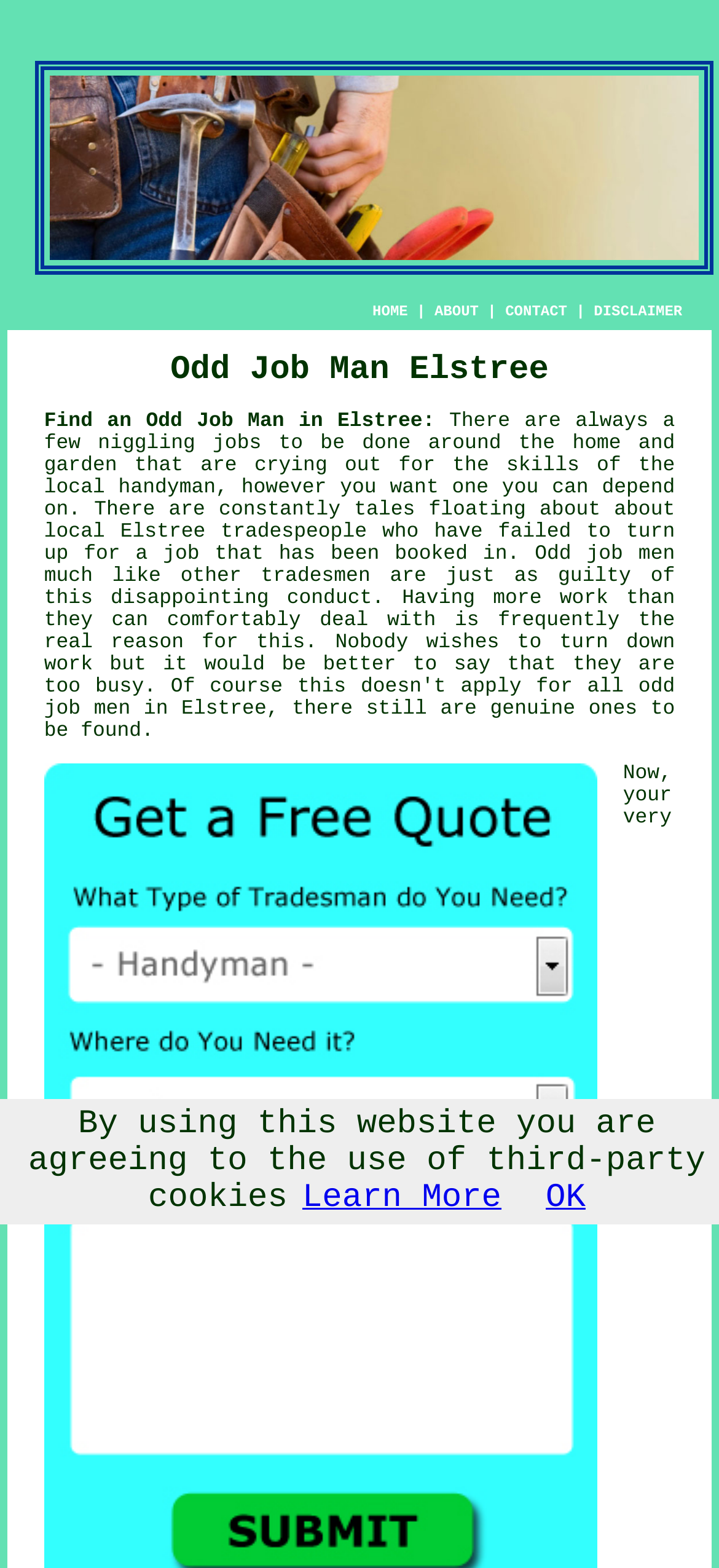Using the provided element description: "HOME", determine the bounding box coordinates of the corresponding UI element in the screenshot.

[0.518, 0.194, 0.567, 0.205]